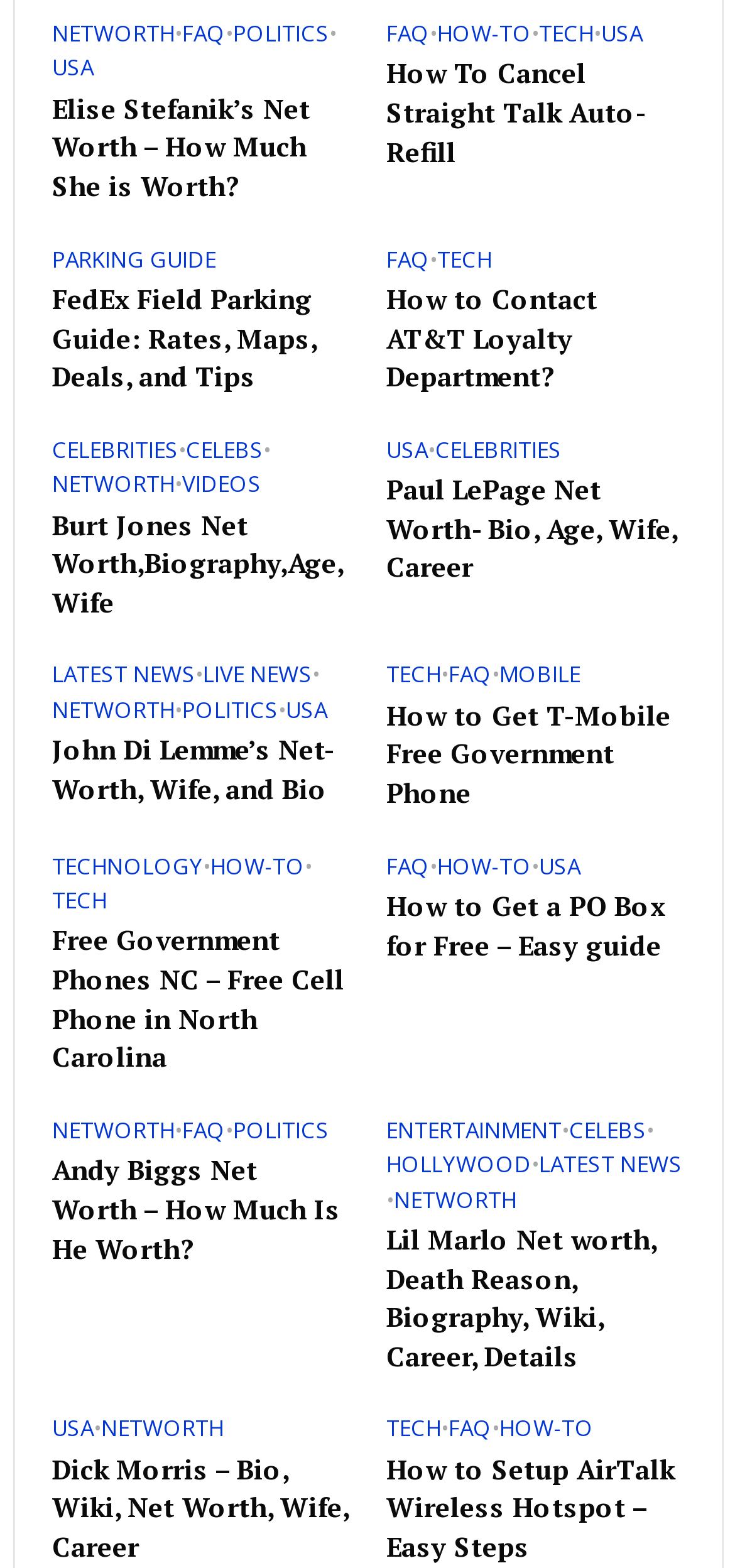Determine the bounding box coordinates of the region that needs to be clicked to achieve the task: "Read 'Elise Stefanik’s Net Worth – How Much She is Worth?'".

[0.071, 0.057, 0.474, 0.132]